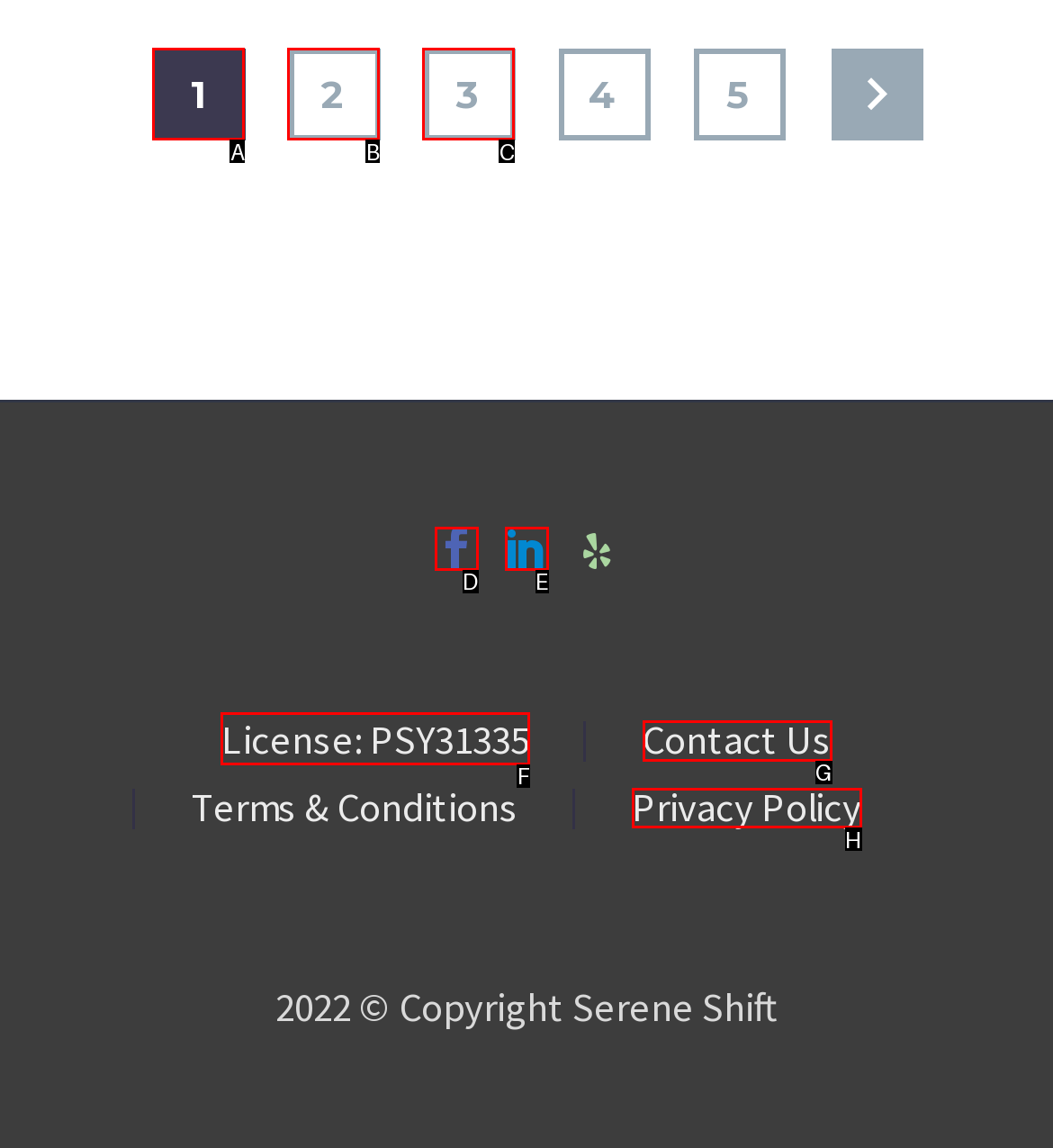Which UI element's letter should be clicked to achieve the task: go to page with license information
Provide the letter of the correct choice directly.

F